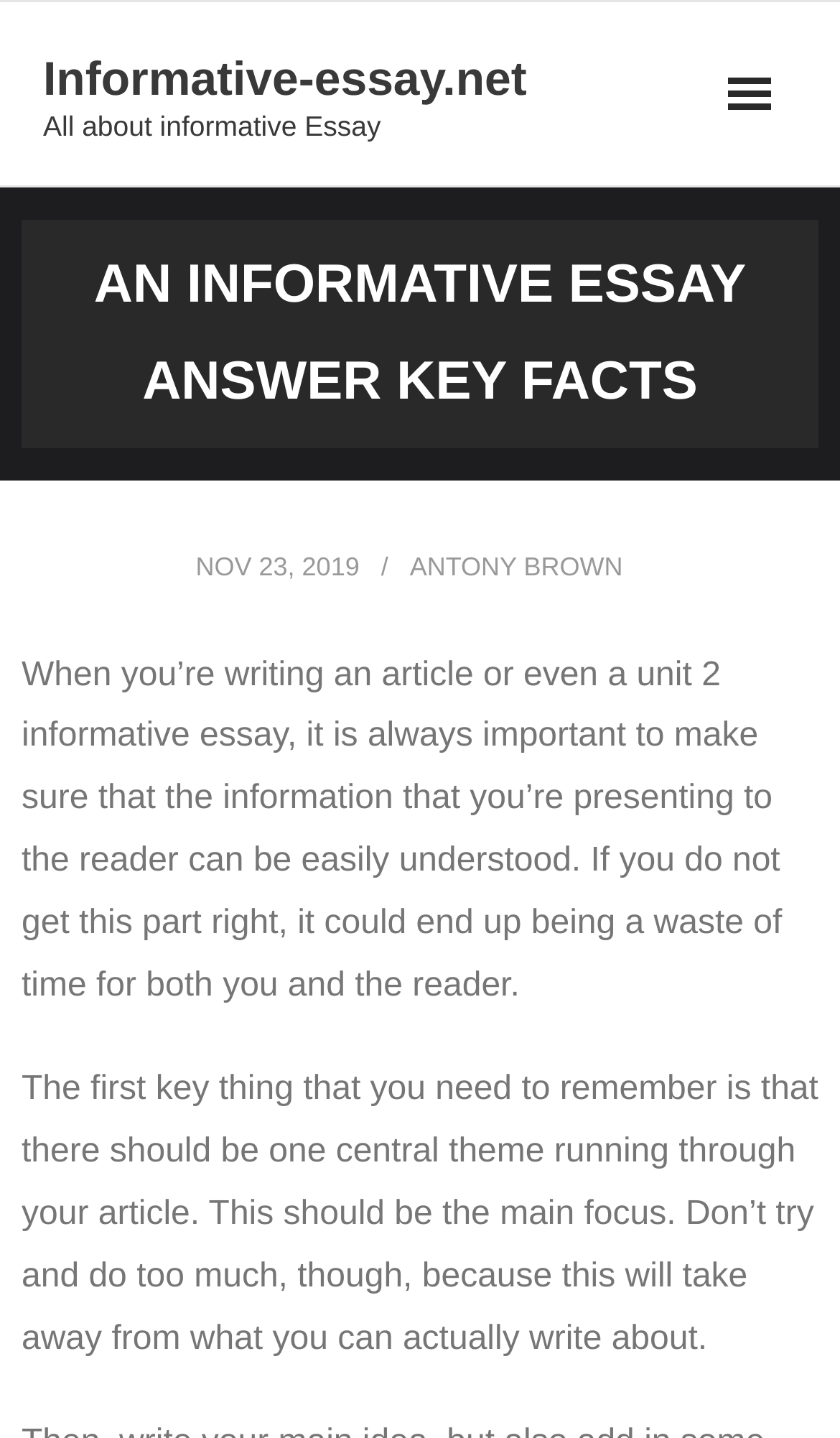Respond to the following question using a concise word or phrase: 
Who is the author of the article?

Antony Brown